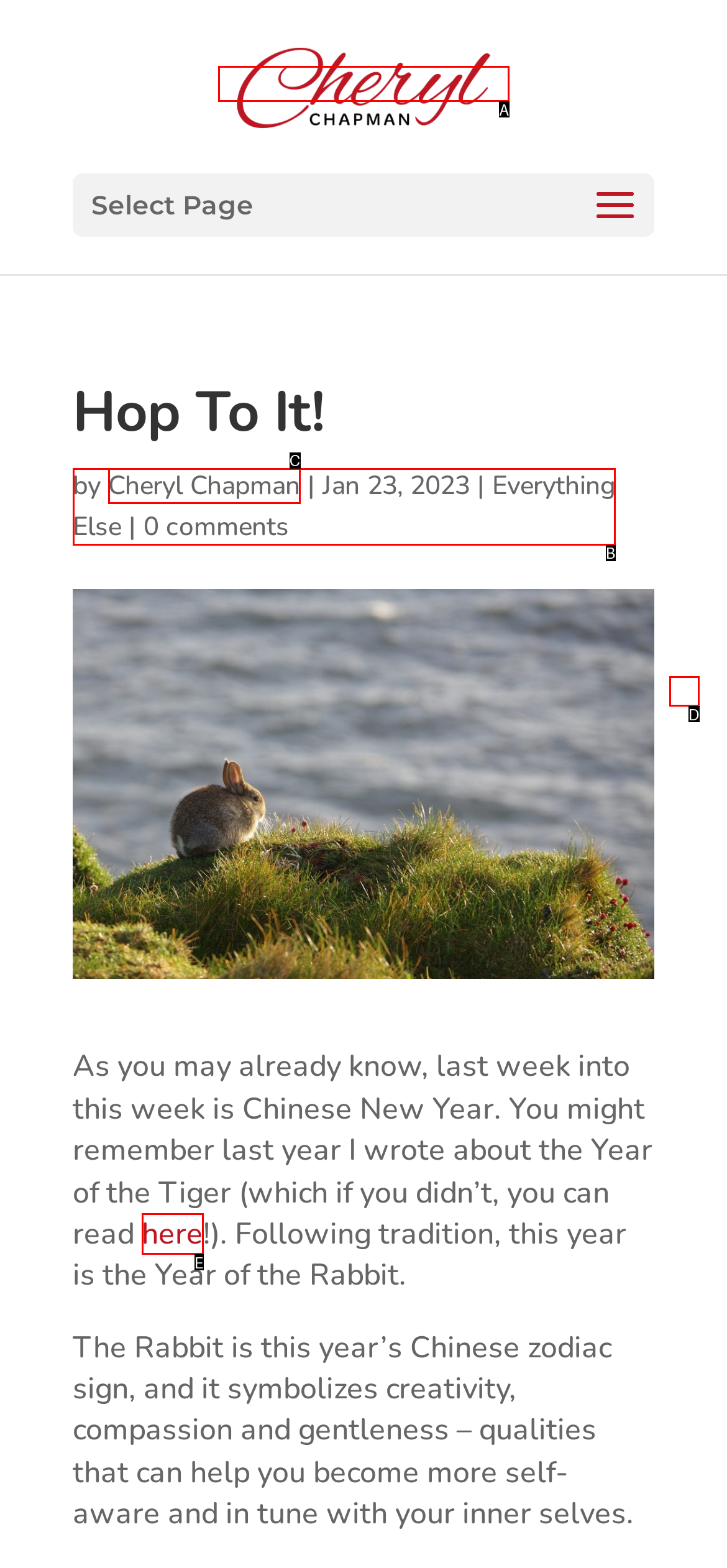Identify the HTML element that matches the description: parent_node: Share This
Respond with the letter of the correct option.

D